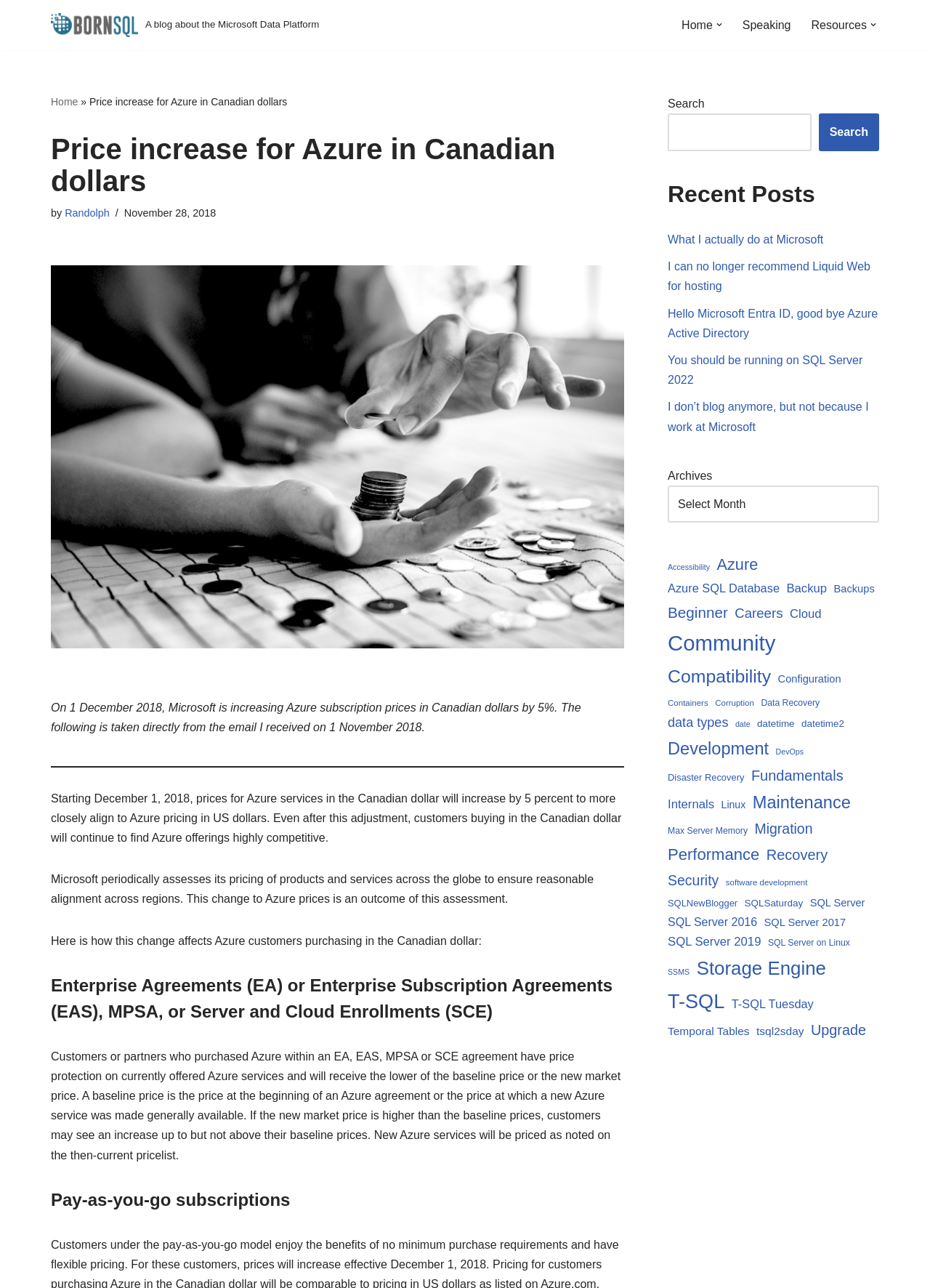Answer the question below with a single word or a brief phrase: 
What is the topic of the blog post?

Azure price increase